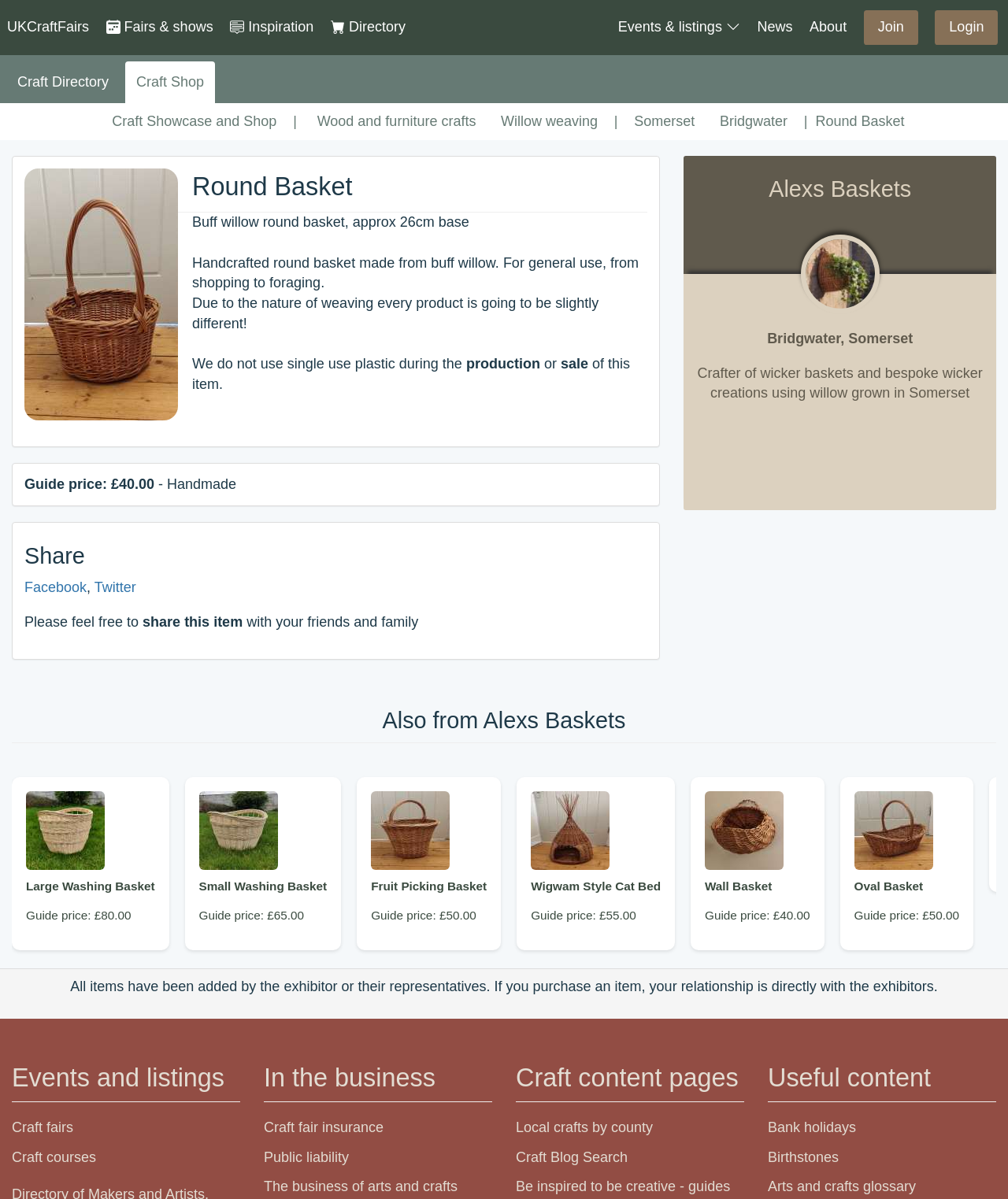Specify the bounding box coordinates of the area that needs to be clicked to achieve the following instruction: "Click on the 'Join' button".

[0.857, 0.009, 0.911, 0.037]